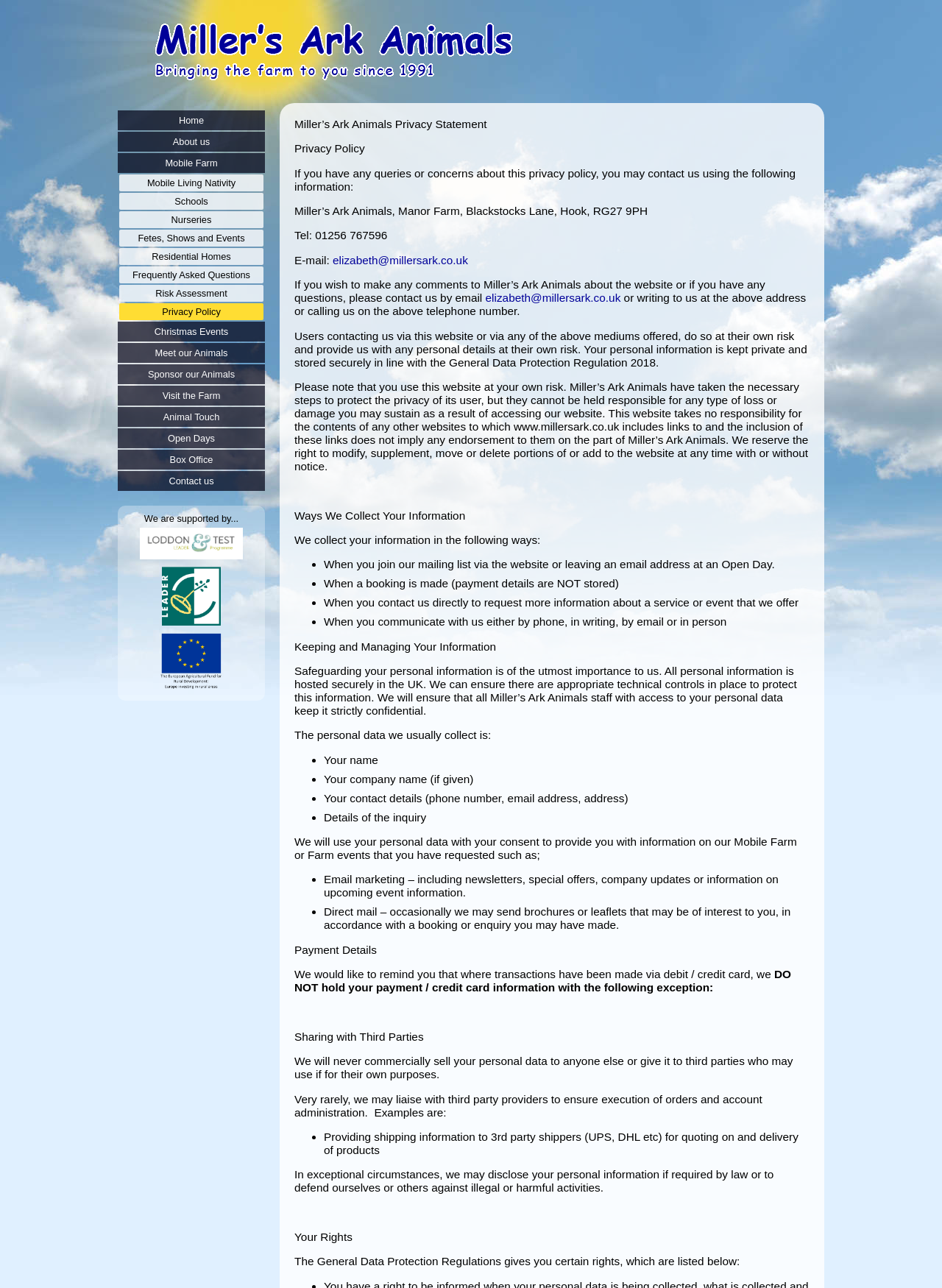Find and specify the bounding box coordinates that correspond to the clickable region for the instruction: "Contact us".

[0.125, 0.366, 0.281, 0.381]